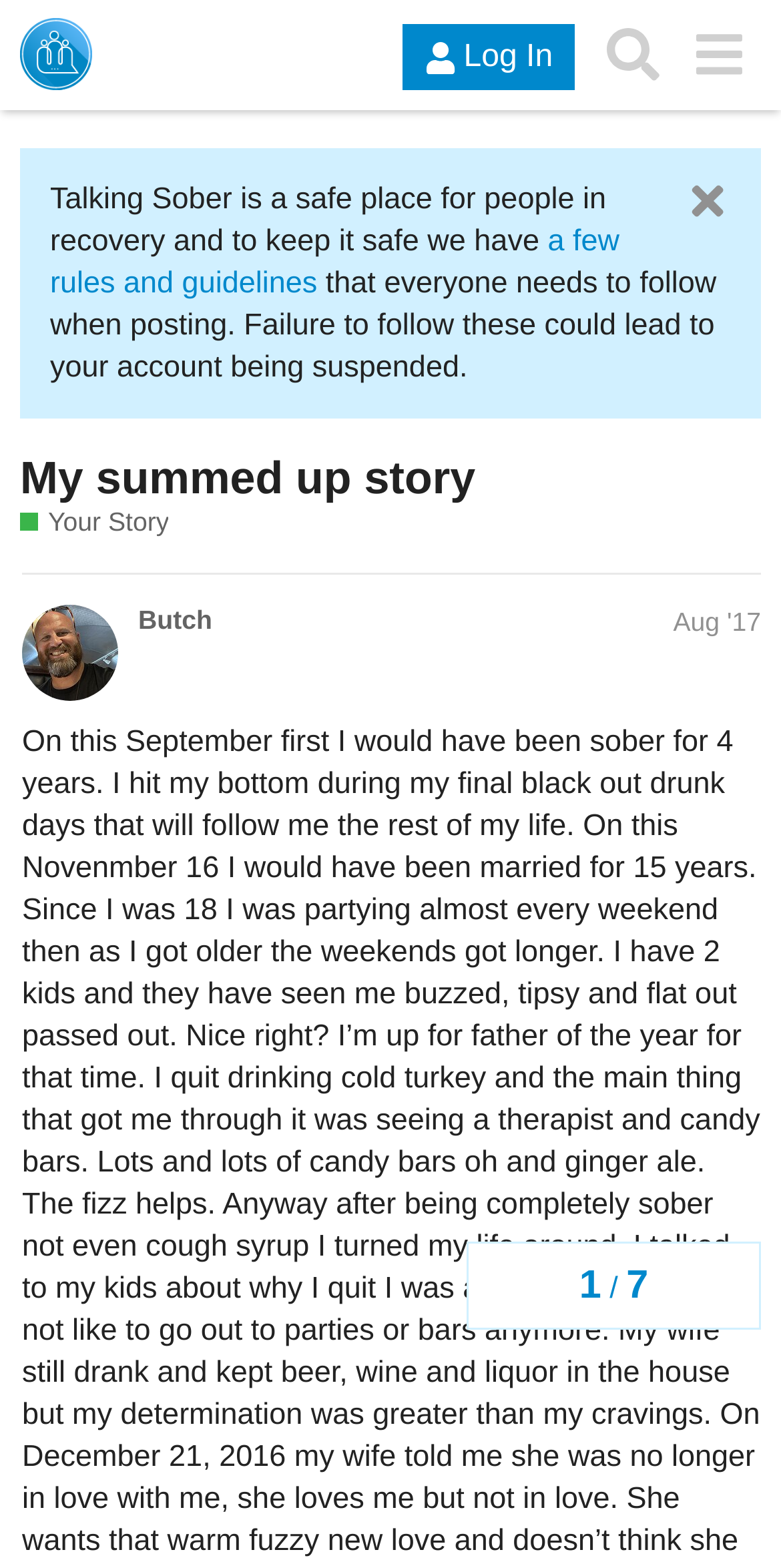Give a concise answer using one word or a phrase to the following question:
How many rules and guidelines are mentioned?

A few